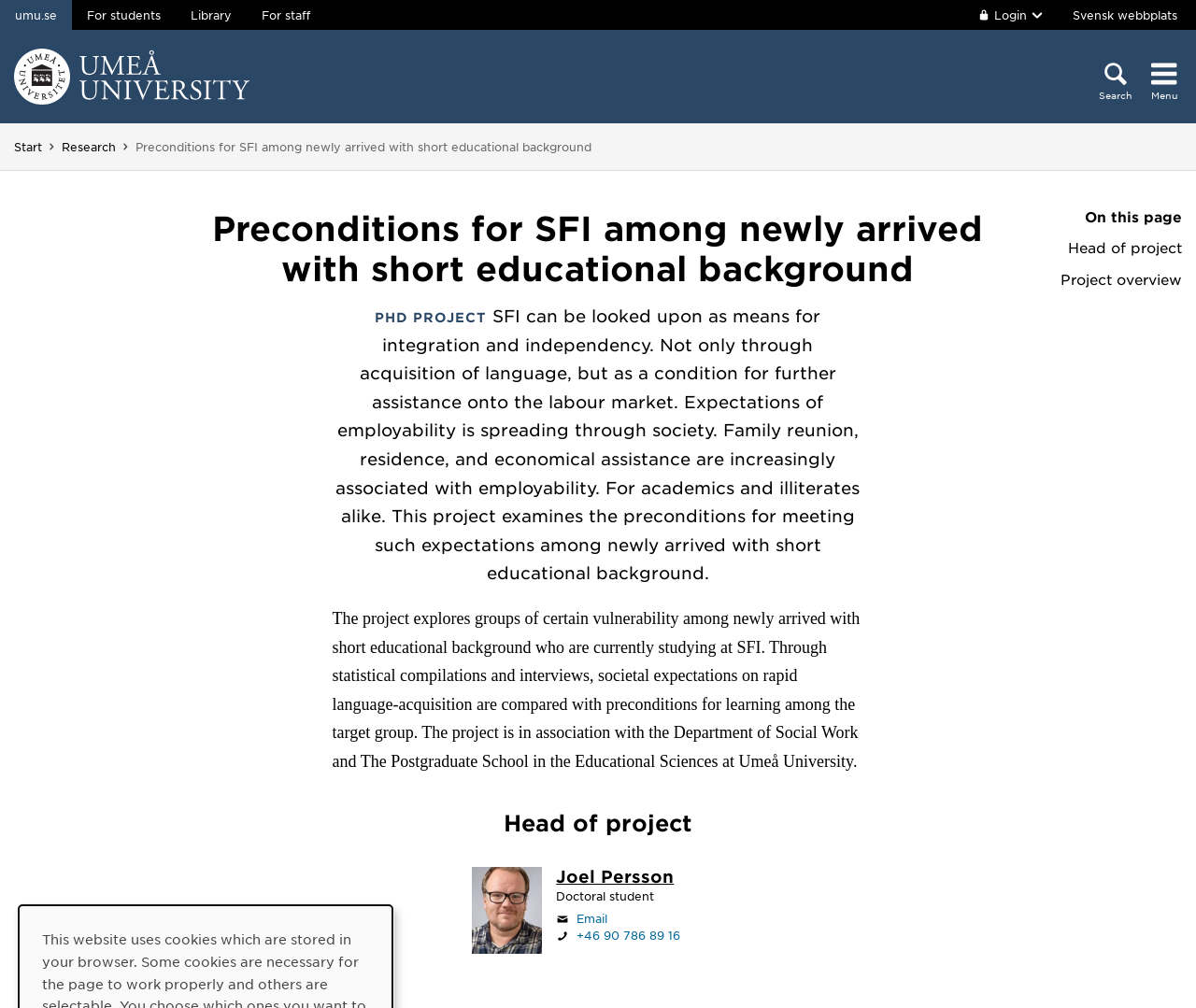Can you identify the bounding box coordinates of the clickable region needed to carry out this instruction: 'Search for something'? The coordinates should be four float numbers within the range of 0 to 1, stated as [left, top, right, bottom].

None